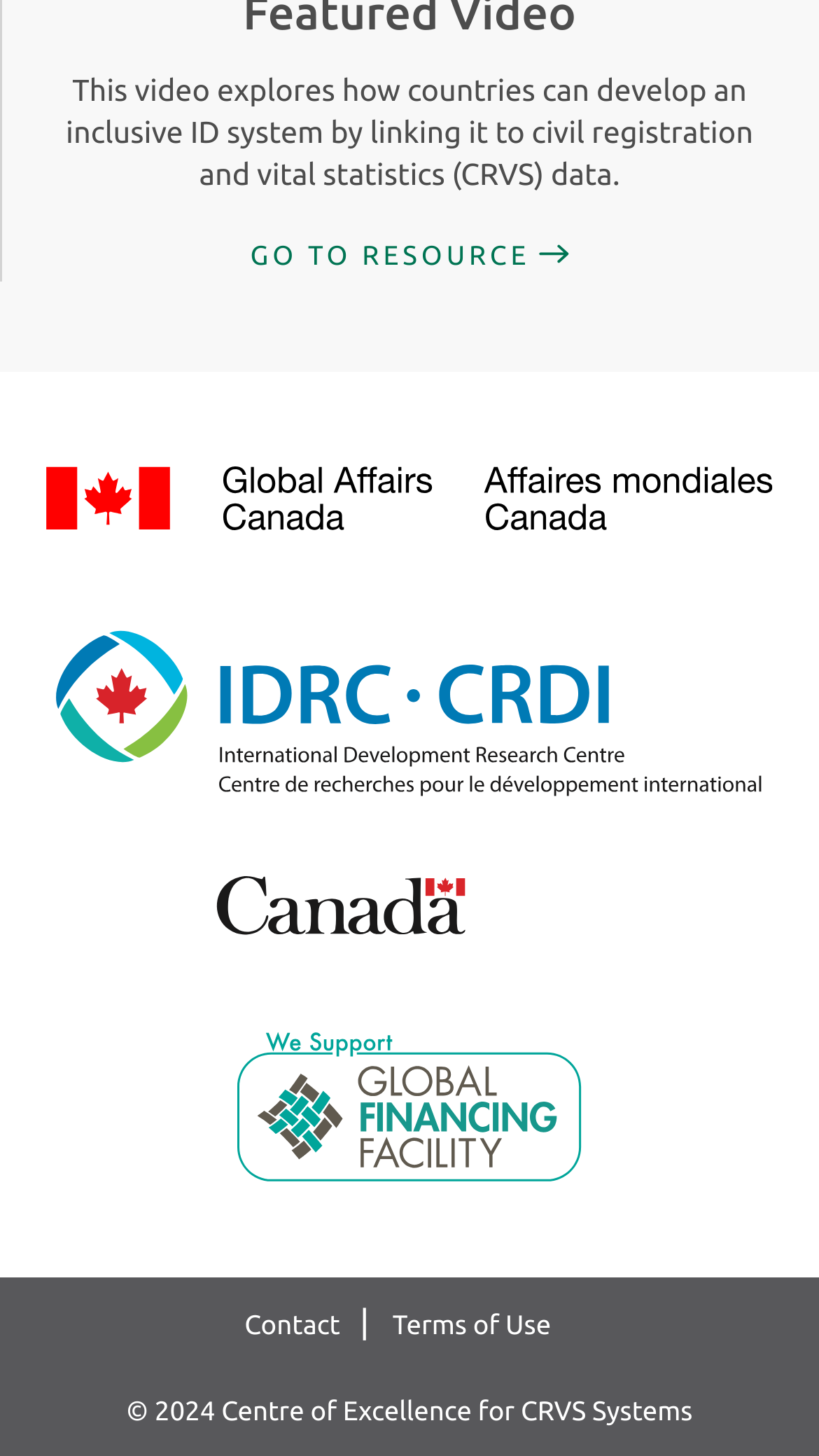What is the topic of the video?
Please respond to the question thoroughly and include all relevant details.

The topic of the video is mentioned in the StaticText element 'This video explores how countries can develop an inclusive ID system by linking it to civil registration and vital statistics (CRVS) data.'